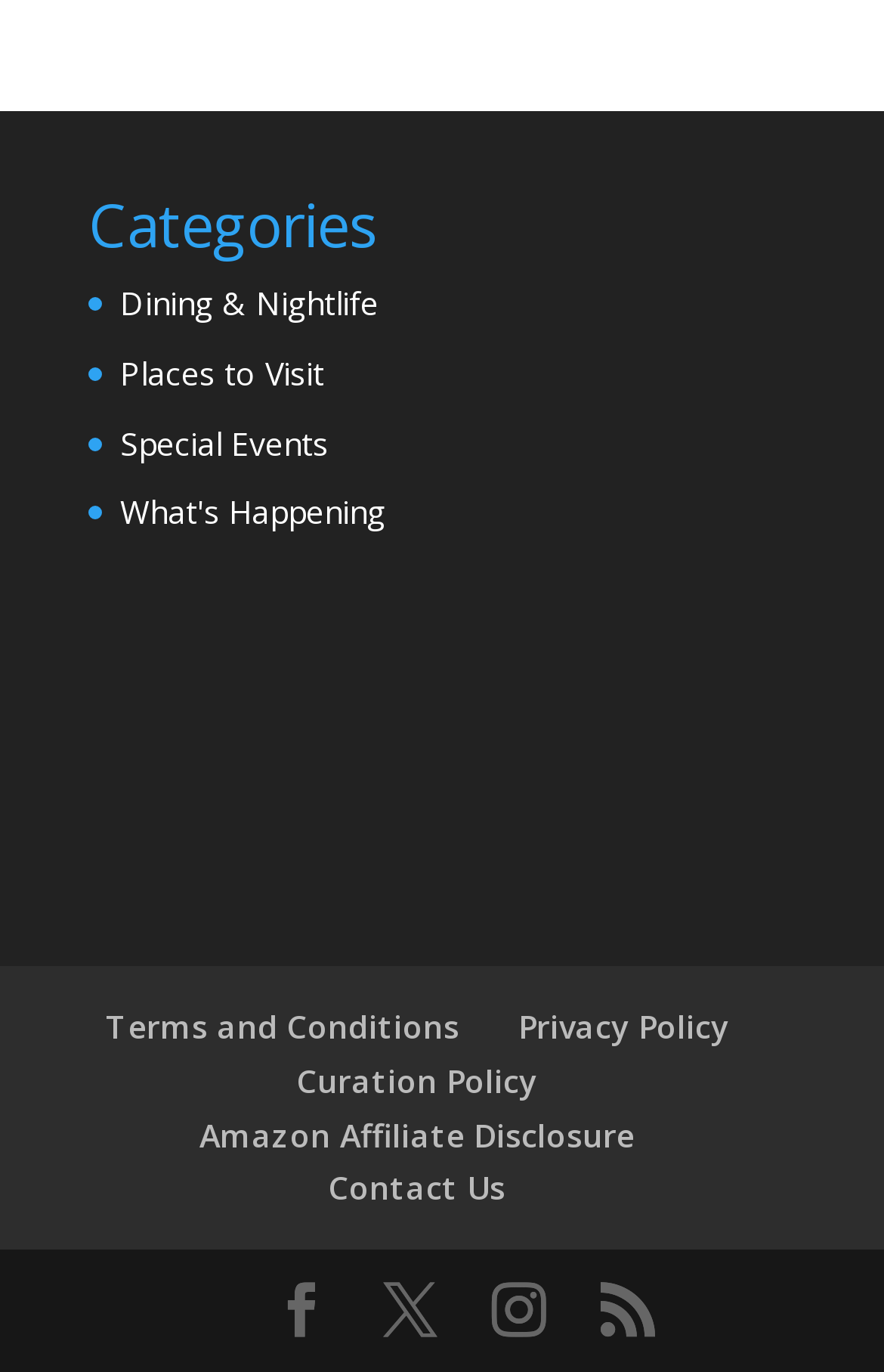Please determine the bounding box coordinates of the area that needs to be clicked to complete this task: 'Share on social media'. The coordinates must be four float numbers between 0 and 1, formatted as [left, top, right, bottom].

[0.31, 0.936, 0.372, 0.977]